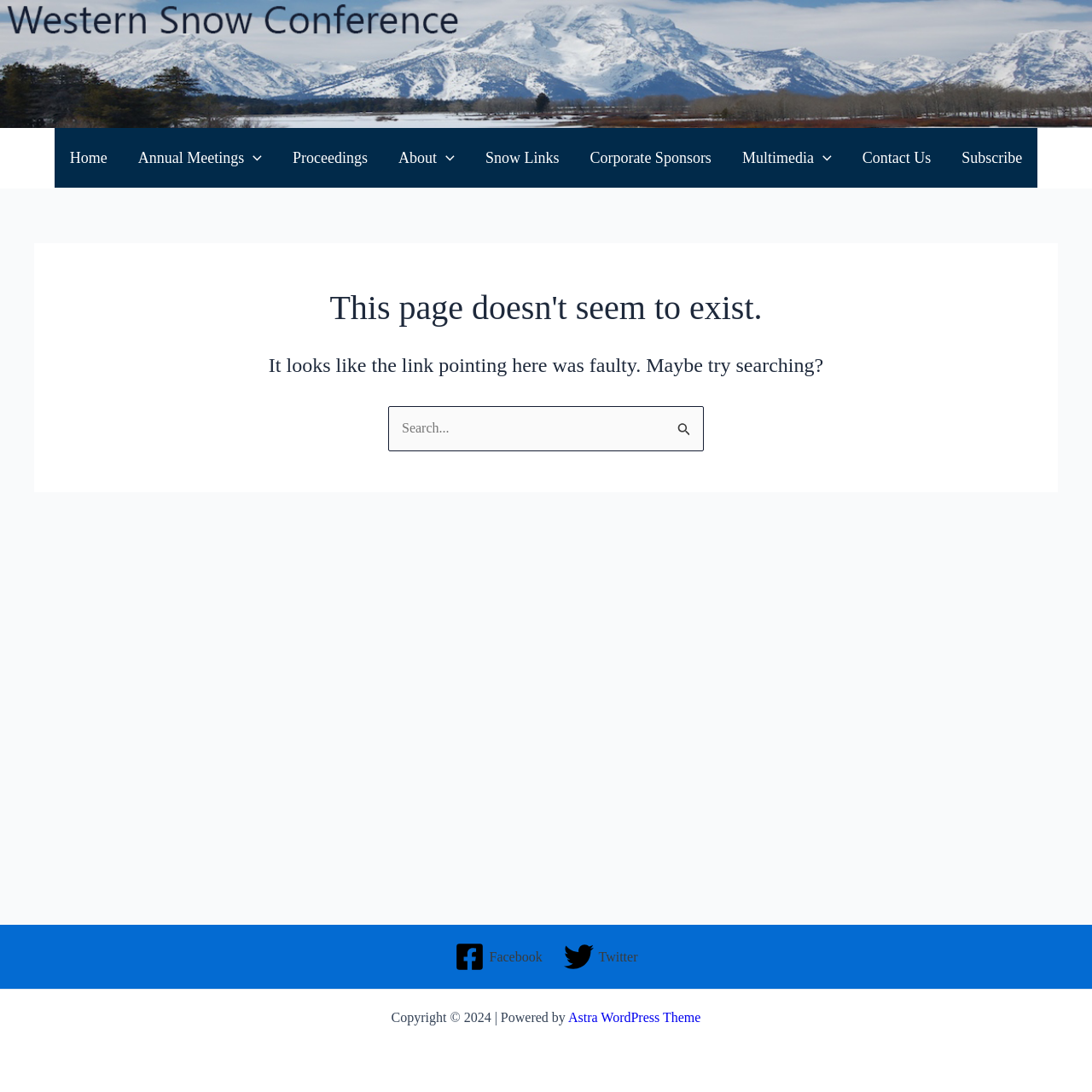Locate the bounding box coordinates of the UI element described by: "Privacy policy". Provide the coordinates as four float numbers between 0 and 1, formatted as [left, top, right, bottom].

None